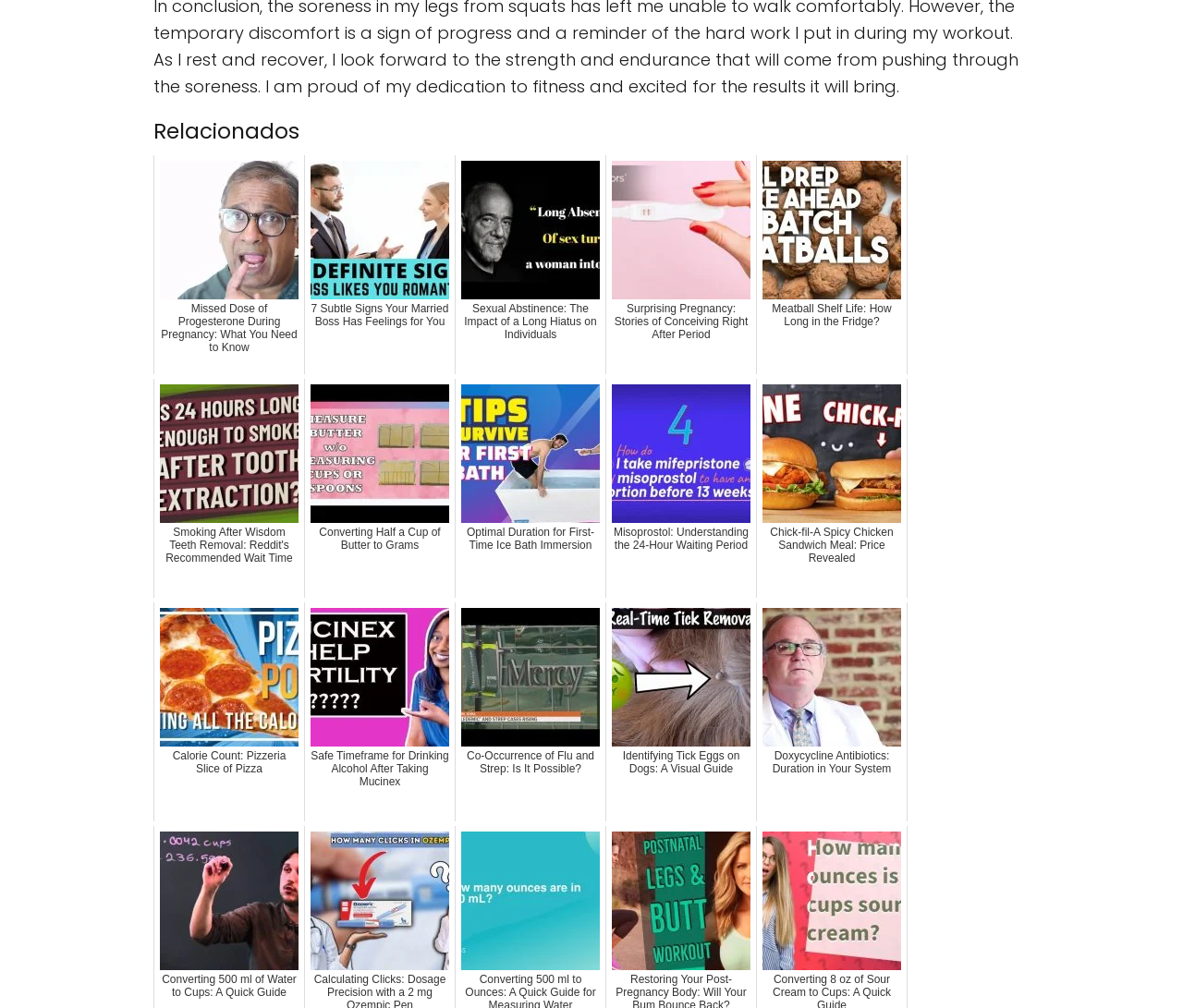Locate the bounding box coordinates of the area you need to click to fulfill this instruction: 'Explore the topic 'Meatball Shelf Life: How Long in the Fridge?''. The coordinates must be in the form of four float numbers ranging from 0 to 1: [left, top, right, bottom].

[0.639, 0.154, 0.767, 0.371]